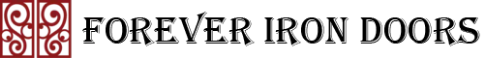Please answer the following question using a single word or phrase: What is the company's focus in manufacturing?

Iron doors